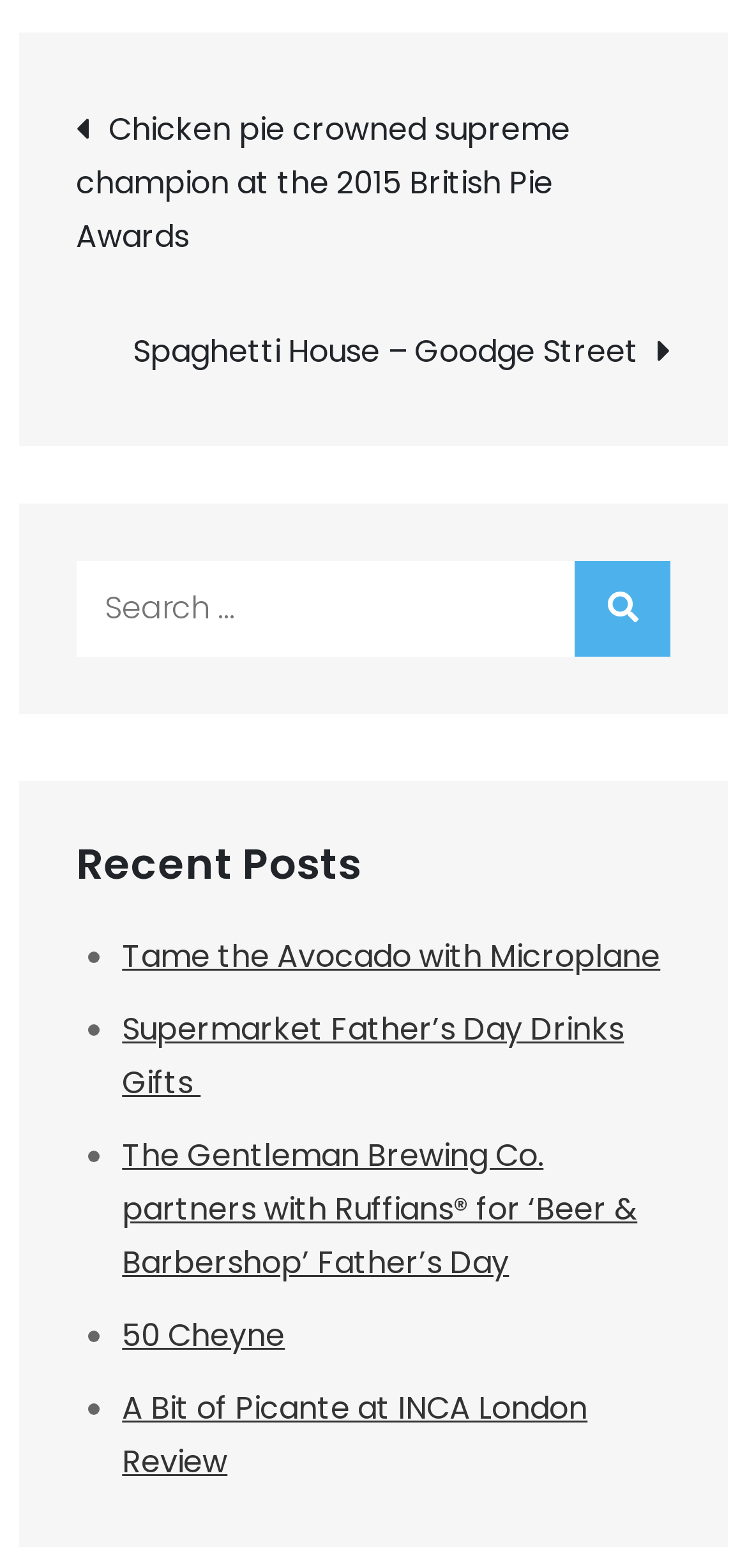Using details from the image, please answer the following question comprehensively:
What is the purpose of the search box?

The search box is located under the 'Search for:' label, and it has a button with a magnifying glass icon. This suggests that the search box is used to search for posts on the website.